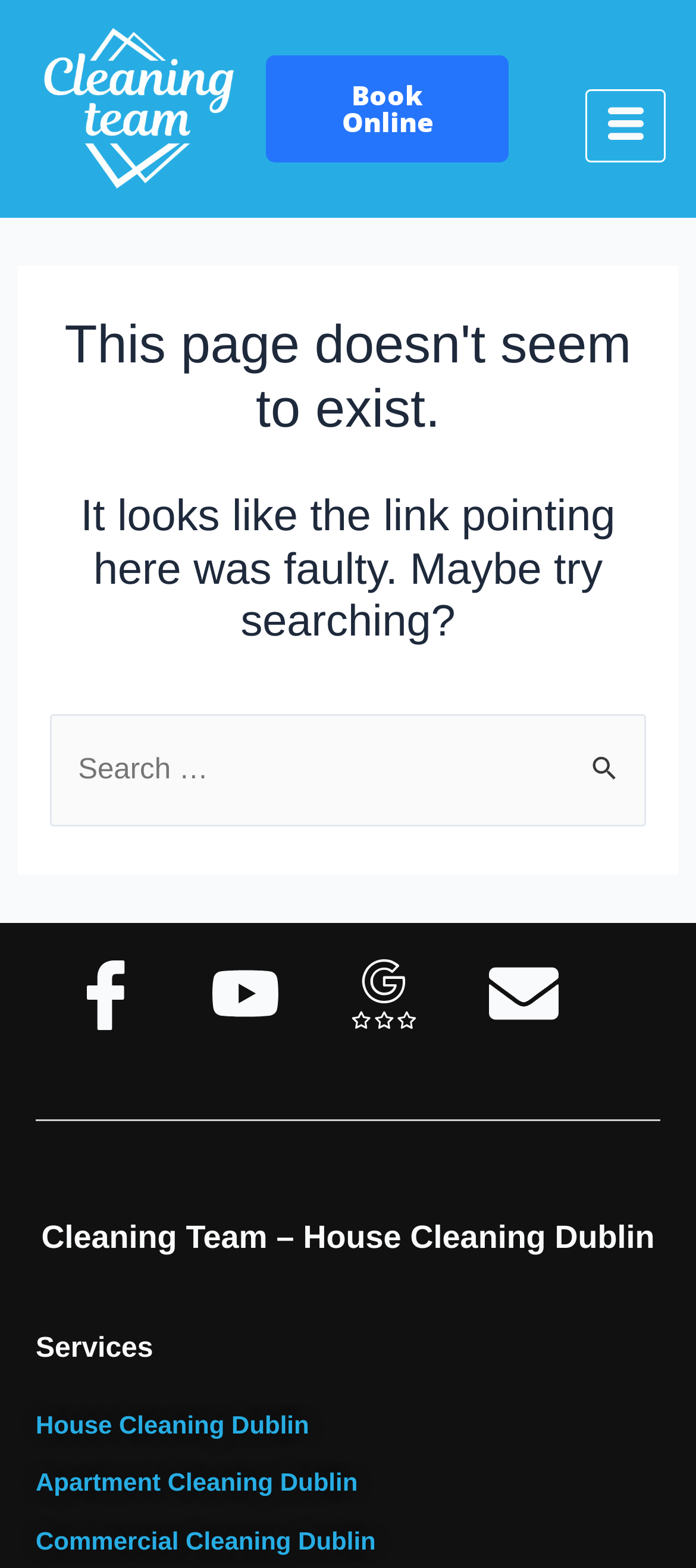How many social media links are there?
Please provide a comprehensive answer based on the contents of the image.

I counted the links 'Icon-facebook', 'Youtube', 'Icon-google-review', and 'Envelope' at the bottom of the page, which are likely social media links.